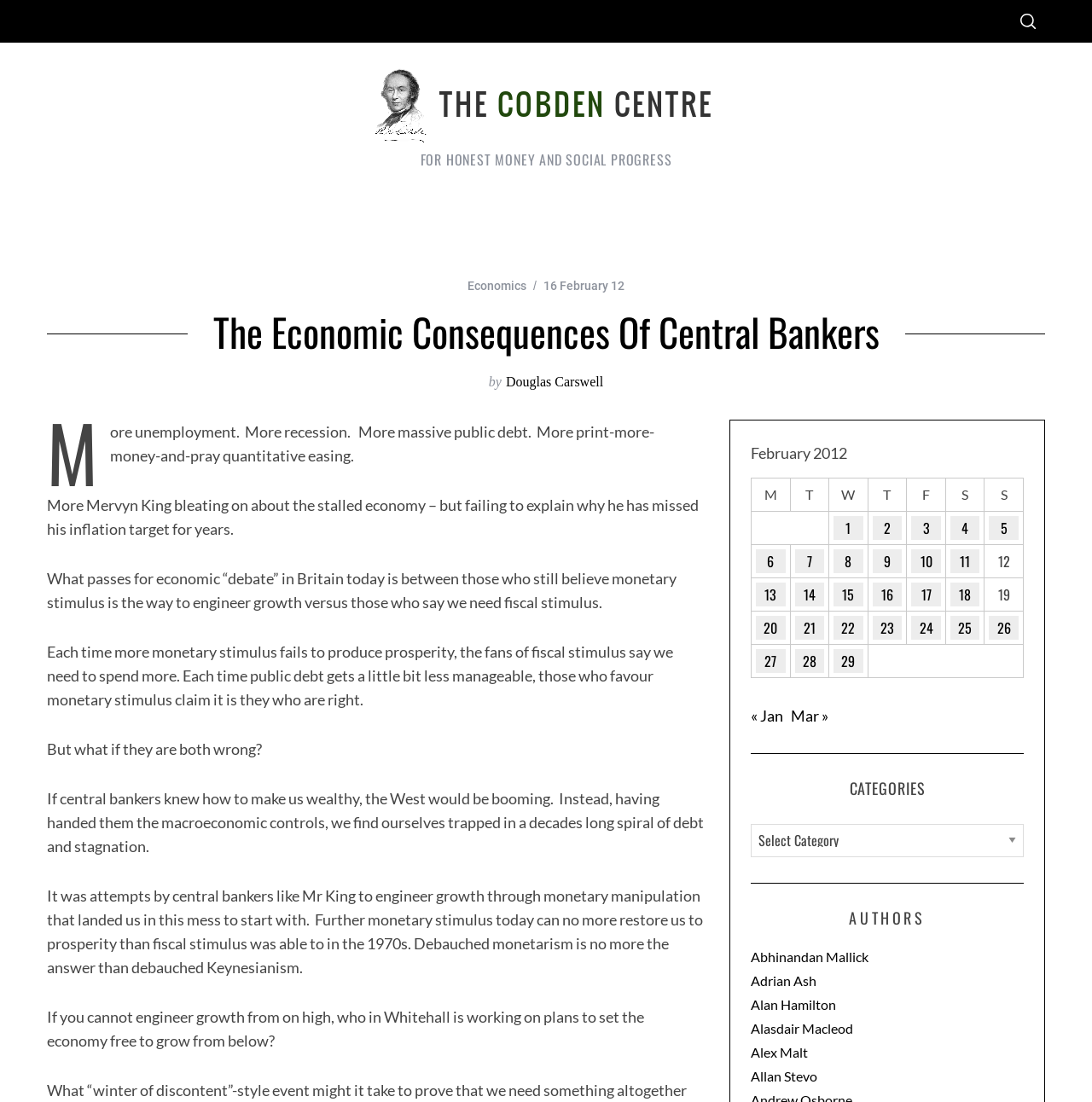Please answer the following question using a single word or phrase: 
What is the topic of the article?

Economic consequences of central bankers